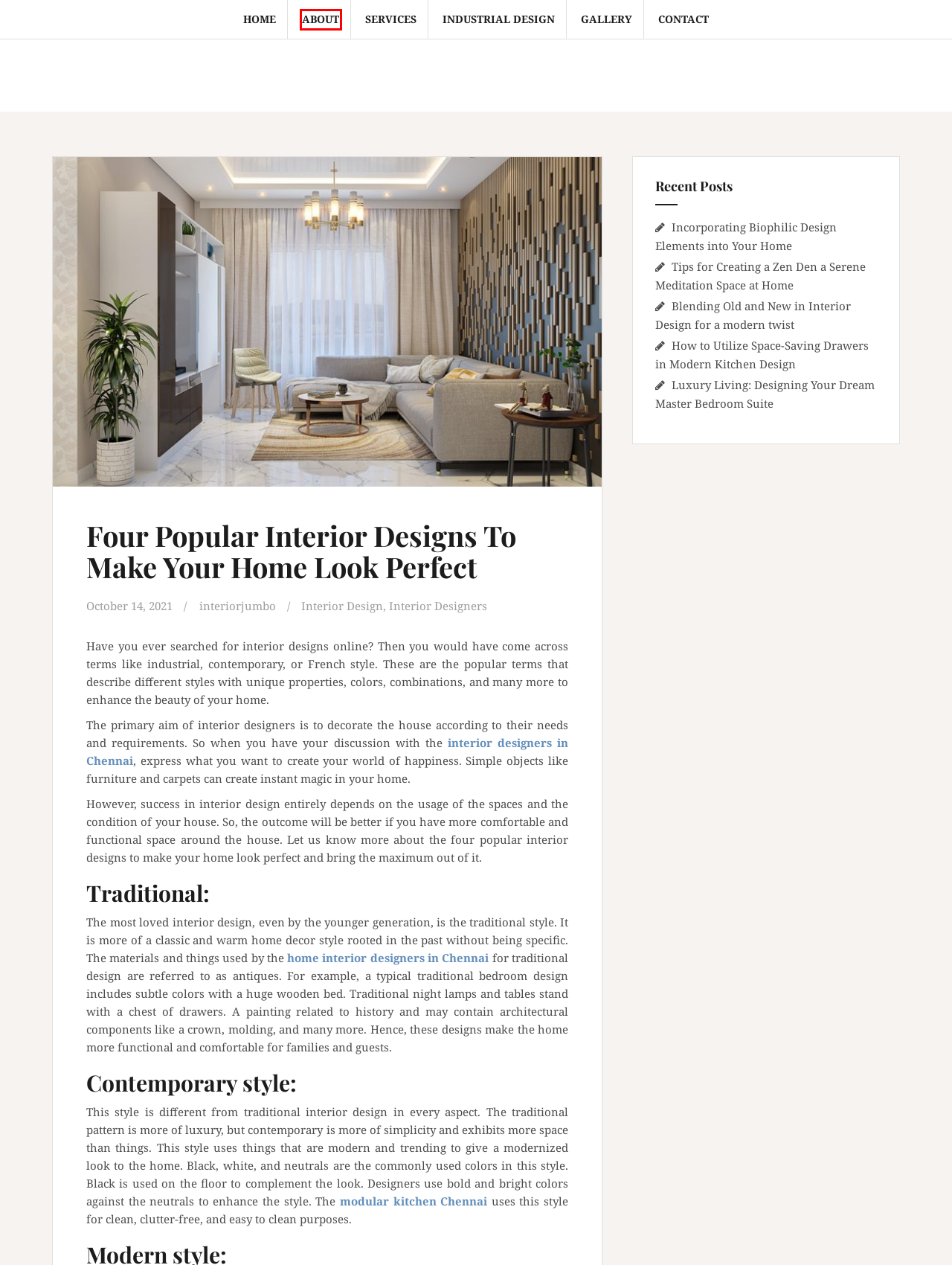You have a screenshot of a webpage with a red bounding box highlighting a UI element. Your task is to select the best webpage description that corresponds to the new webpage after clicking the element. Here are the descriptions:
A. Home Interior Designers In Chennai | Best Interior Designers In Chennai
B. Industrial Interior Designers in Chennai | Interior Jumbo
C. Luxury Living: Designing Your Dream Master Bedroom Suite
D. Interior Designers Archives - interiorjumbo
E. interiorjumbo, Author at interiorjumbo
F. Interior Jumbo - About
G. Best Interior Designers- Interior Jumbo
H. Blending Old and New in Interior Design for a modern twist

F